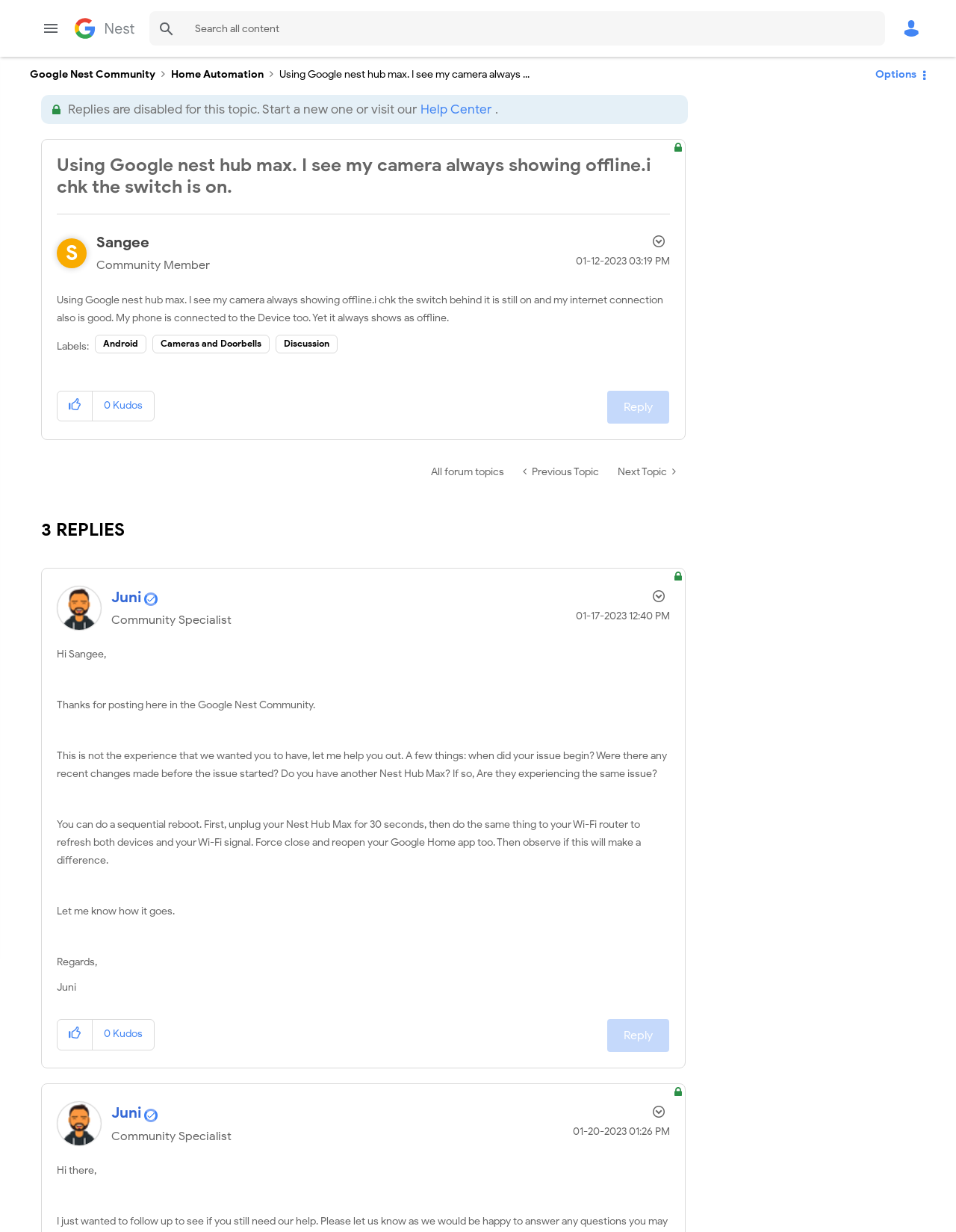Find the bounding box coordinates for the element described here: "Google Nest Community".

[0.078, 0.008, 0.141, 0.038]